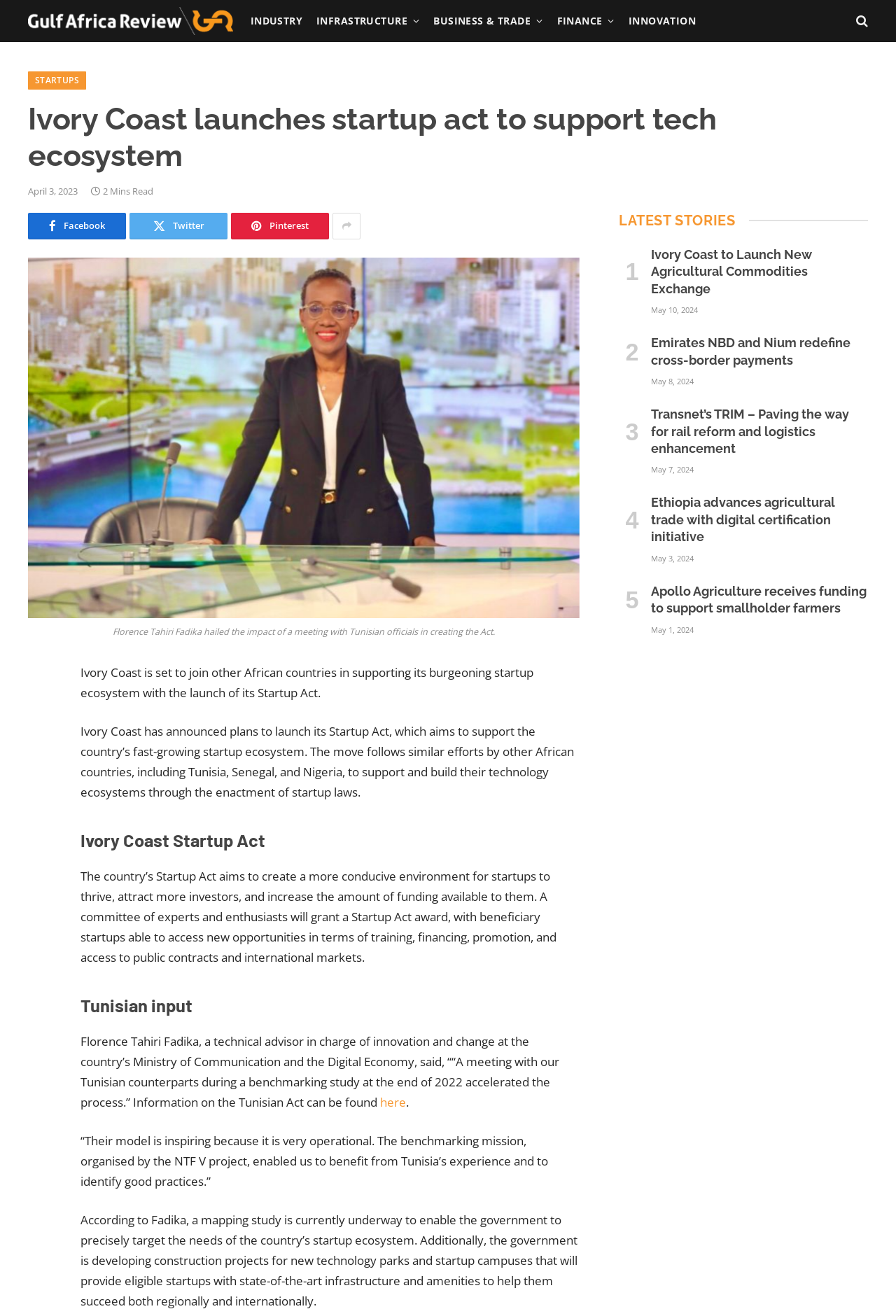Determine the bounding box coordinates of the region to click in order to accomplish the following instruction: "Read the latest story 'Emirates NBD and Nium redefine cross-border payments'". Provide the coordinates as four float numbers between 0 and 1, specifically [left, top, right, bottom].

[0.727, 0.254, 0.969, 0.28]